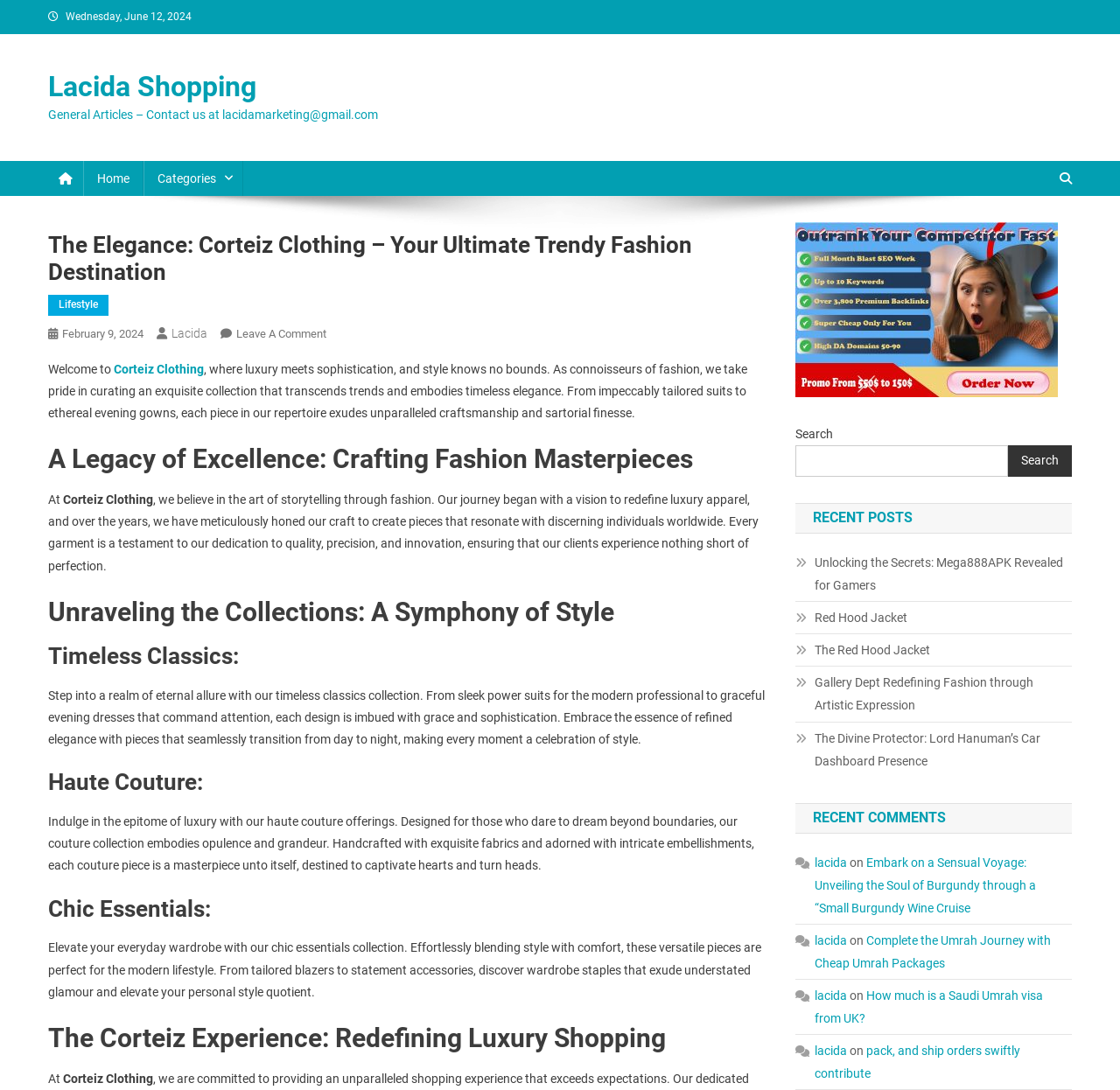Bounding box coordinates are specified in the format (top-left x, top-left y, bottom-right x, bottom-right y). All values are floating point numbers bounded between 0 and 1. Please provide the bounding box coordinate of the region this sentence describes: lacida

[0.153, 0.3, 0.185, 0.312]